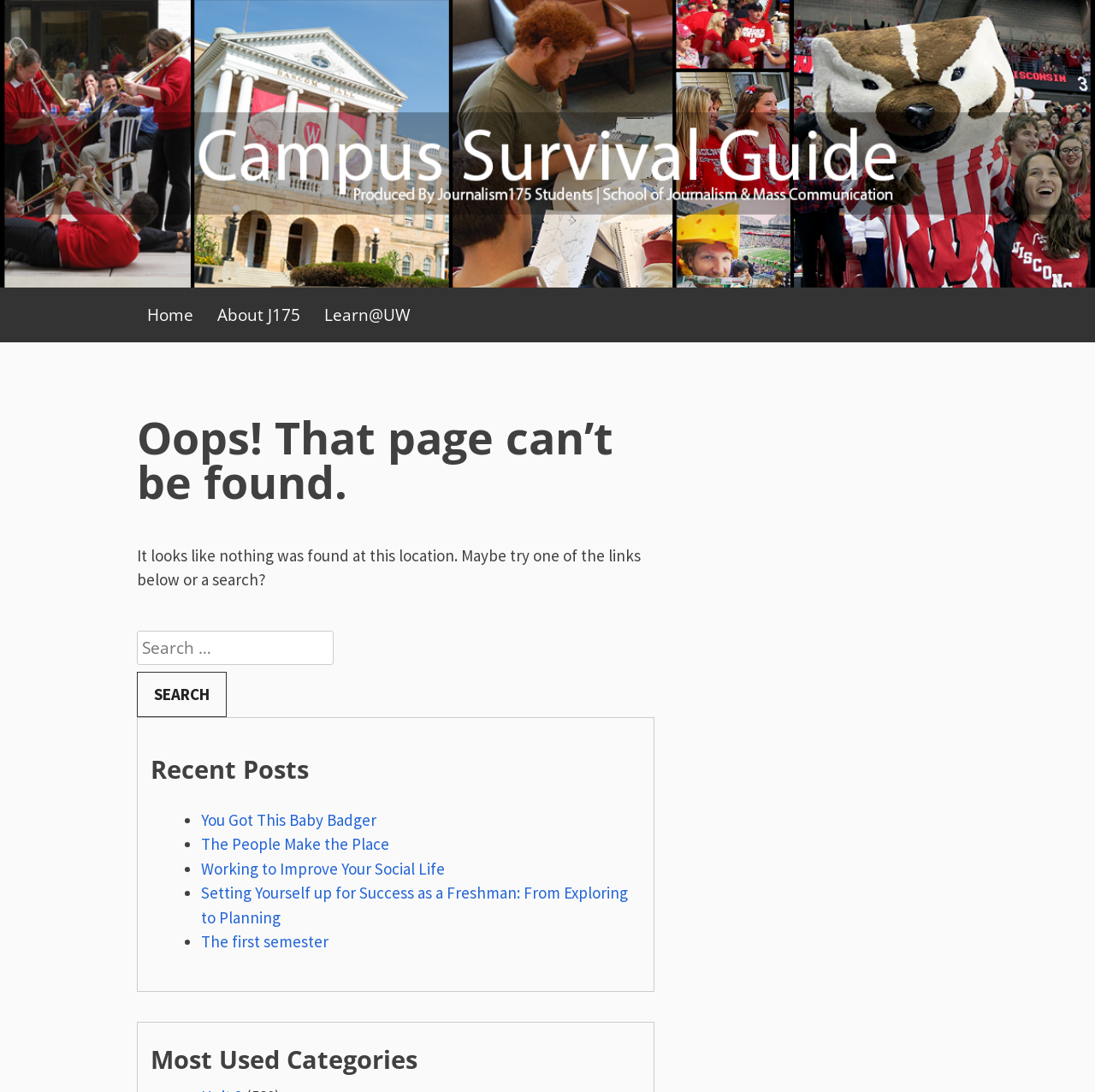Pinpoint the bounding box coordinates of the area that should be clicked to complete the following instruction: "Read the recent post You Got This Baby Badger". The coordinates must be given as four float numbers between 0 and 1, i.e., [left, top, right, bottom].

[0.184, 0.741, 0.344, 0.76]